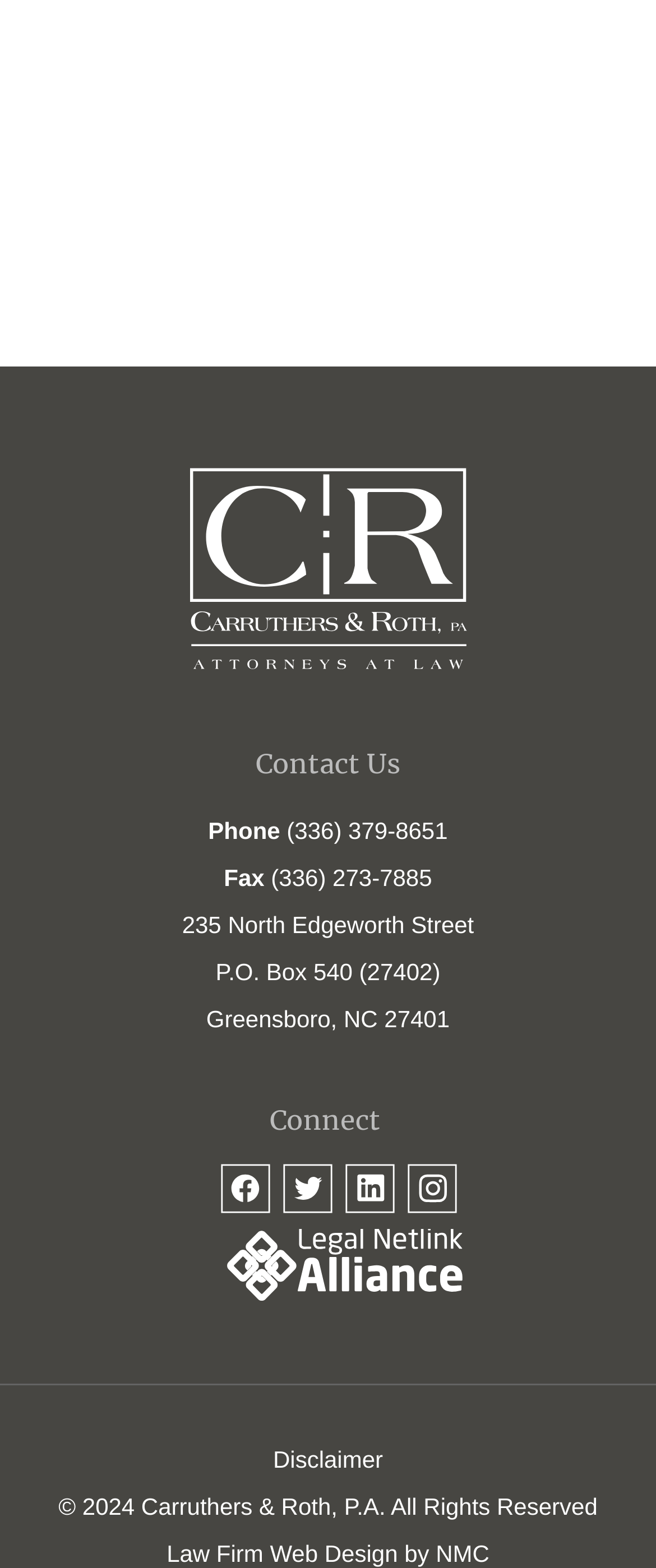What is the address of Carruthers & Roth, P.A.?
Answer the question with detailed information derived from the image.

I found the address by looking at the 'Contact Us' section, where it is listed as '235 North Edgeworth Street P.O. Box 540 (27402) Greensboro, NC 27401'.